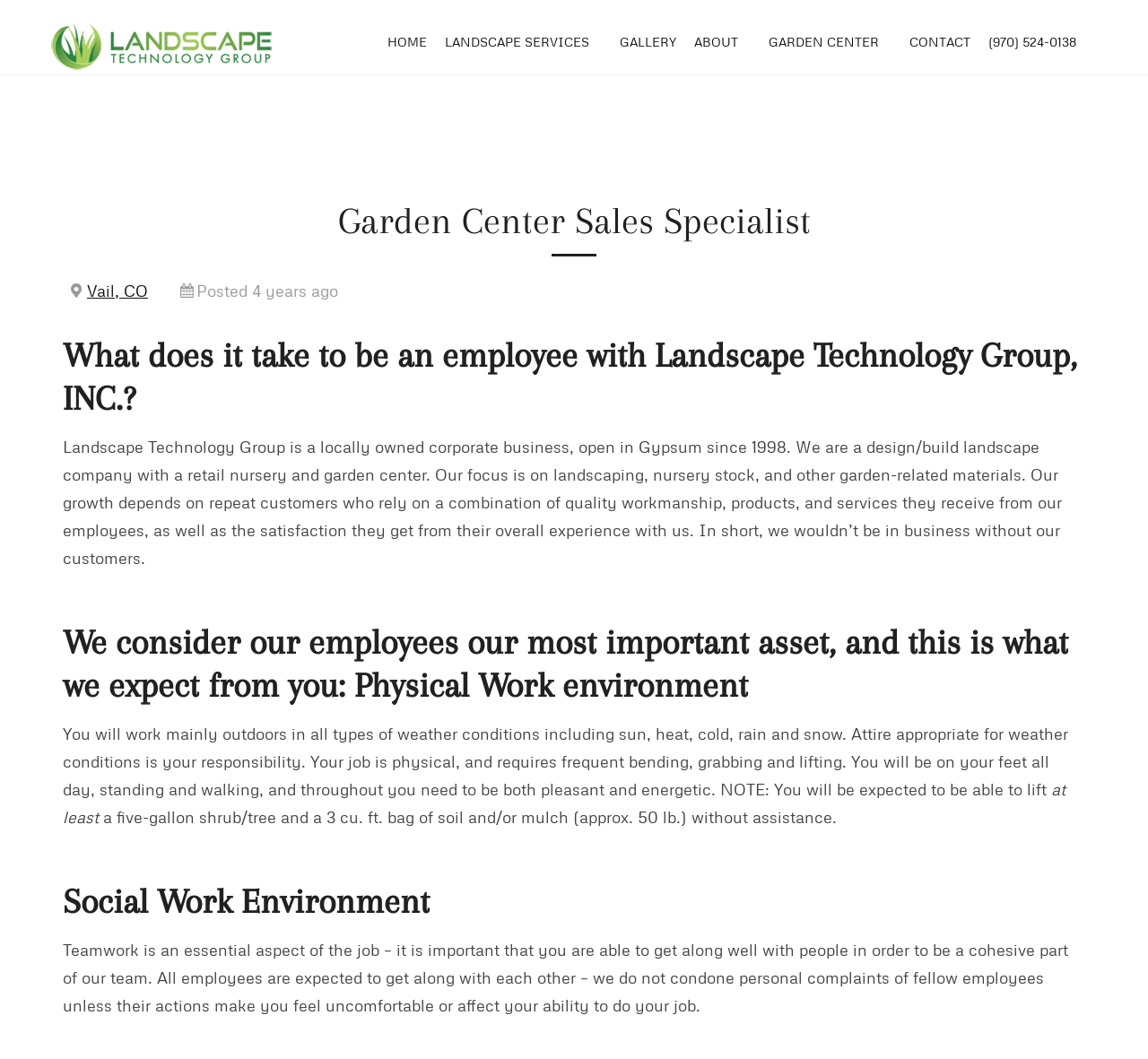Identify the bounding box coordinates of the part that should be clicked to carry out this instruction: "Click on FEATURED HOMES".

None